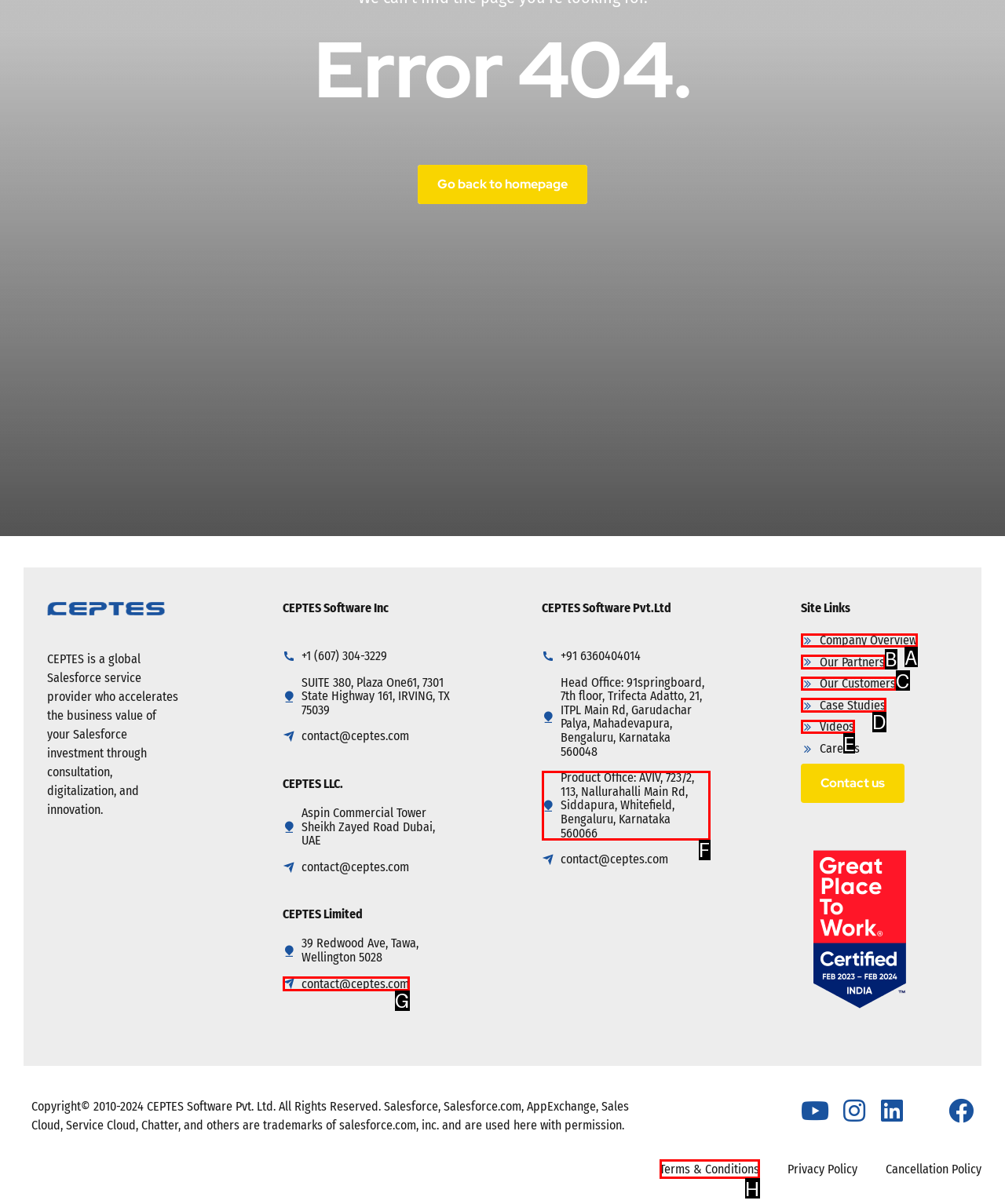Which UI element matches this description: Case Studies?
Reply with the letter of the correct option directly.

D